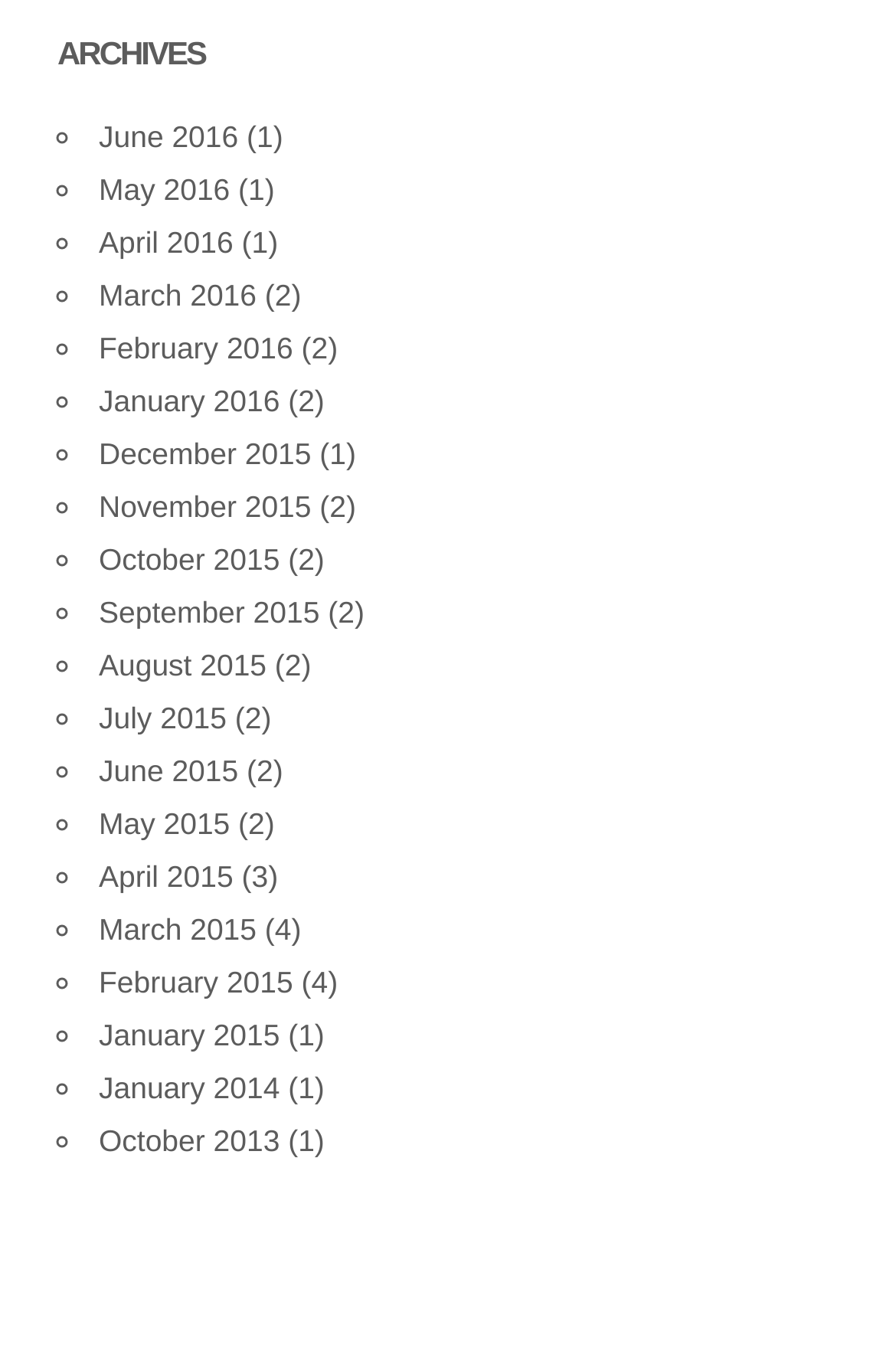Locate the bounding box coordinates of the clickable region necessary to complete the following instruction: "view archives for May 2016". Provide the coordinates in the format of four float numbers between 0 and 1, i.e., [left, top, right, bottom].

[0.11, 0.128, 0.307, 0.153]